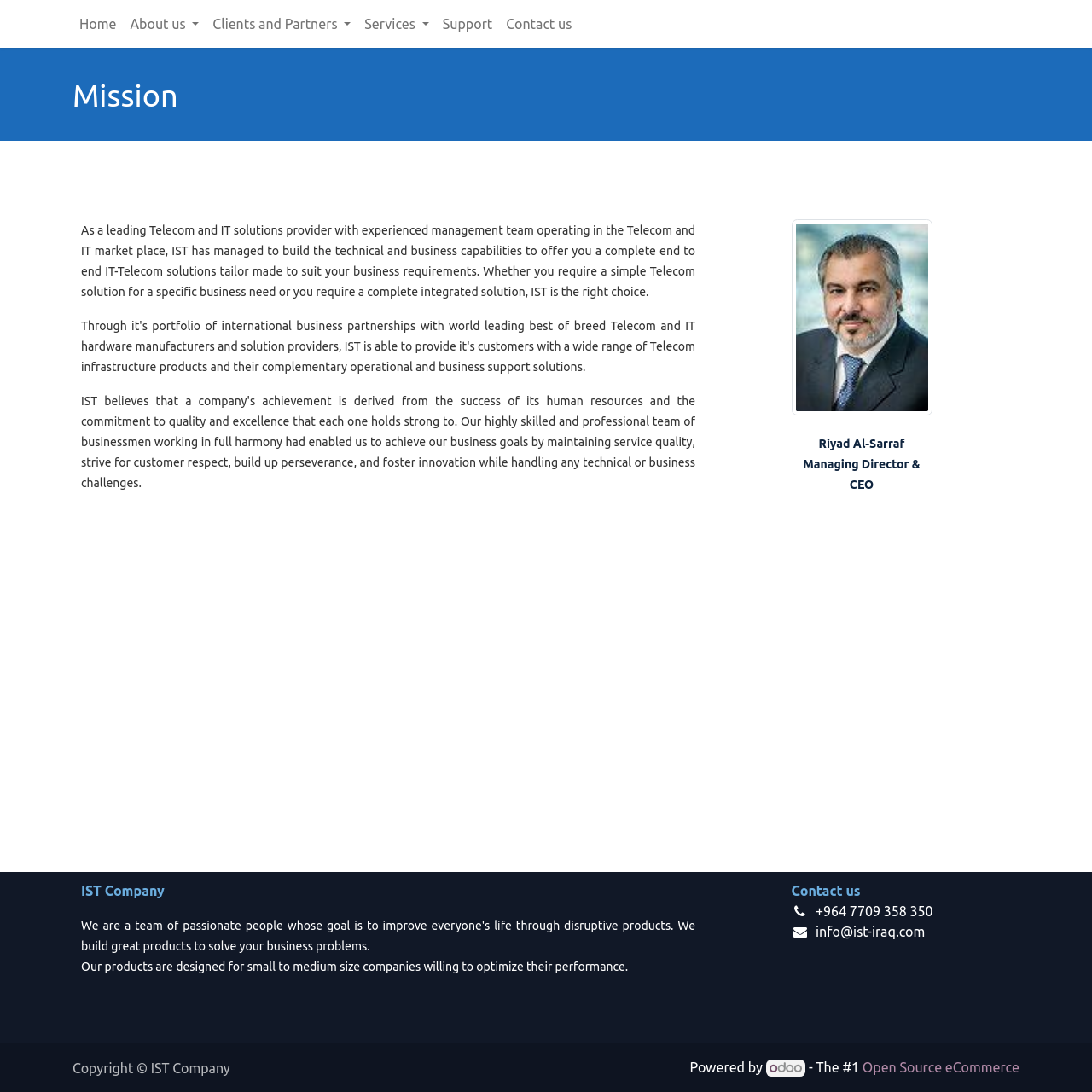Answer succinctly with a single word or phrase:
Who is the Managing Director and CEO?

Riyad Al-Sarraf